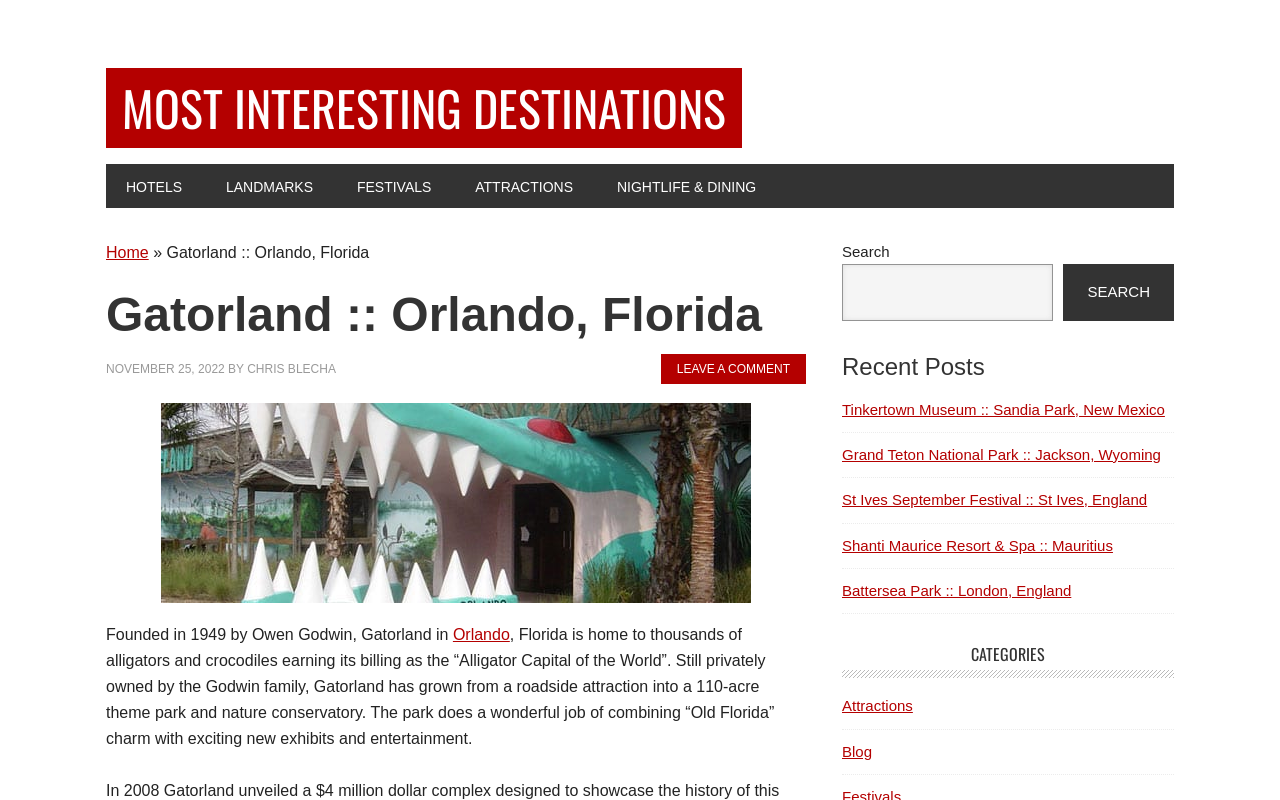Determine the bounding box coordinates of the region to click in order to accomplish the following instruction: "Leave a comment". Provide the coordinates as four float numbers between 0 and 1, specifically [left, top, right, bottom].

[0.516, 0.442, 0.63, 0.479]